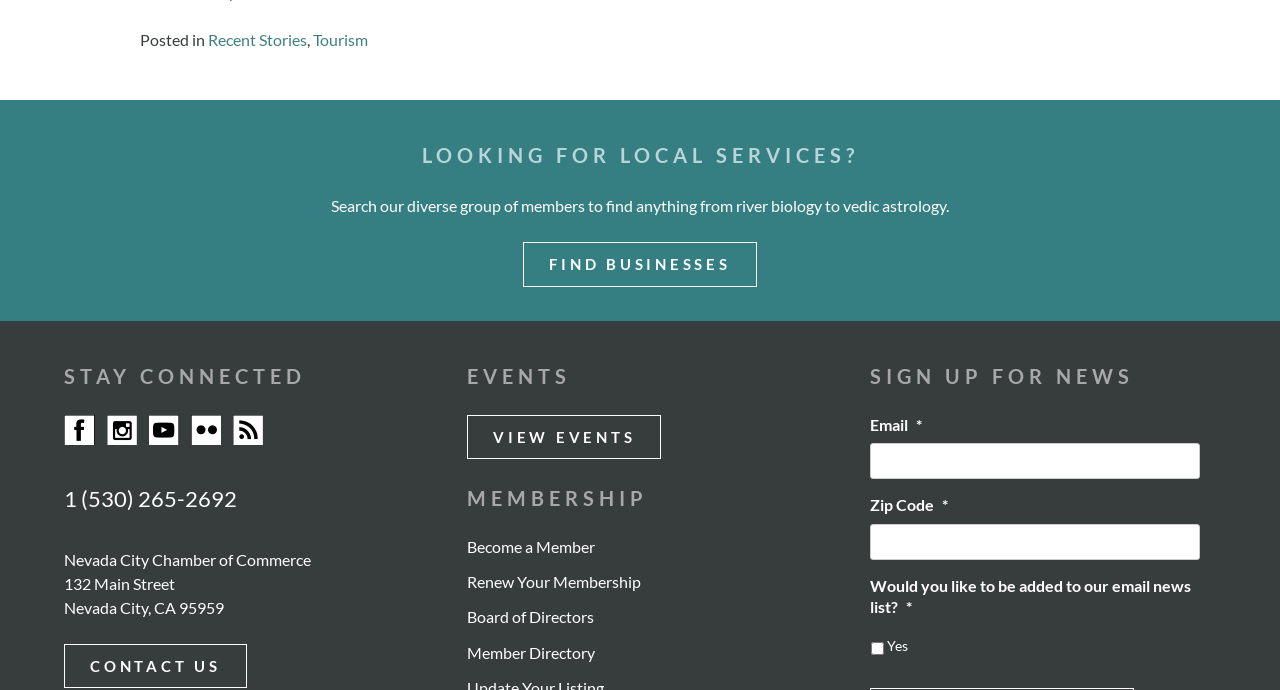Identify the bounding box for the UI element that is described as follows: "Tourism".

[0.245, 0.043, 0.288, 0.071]